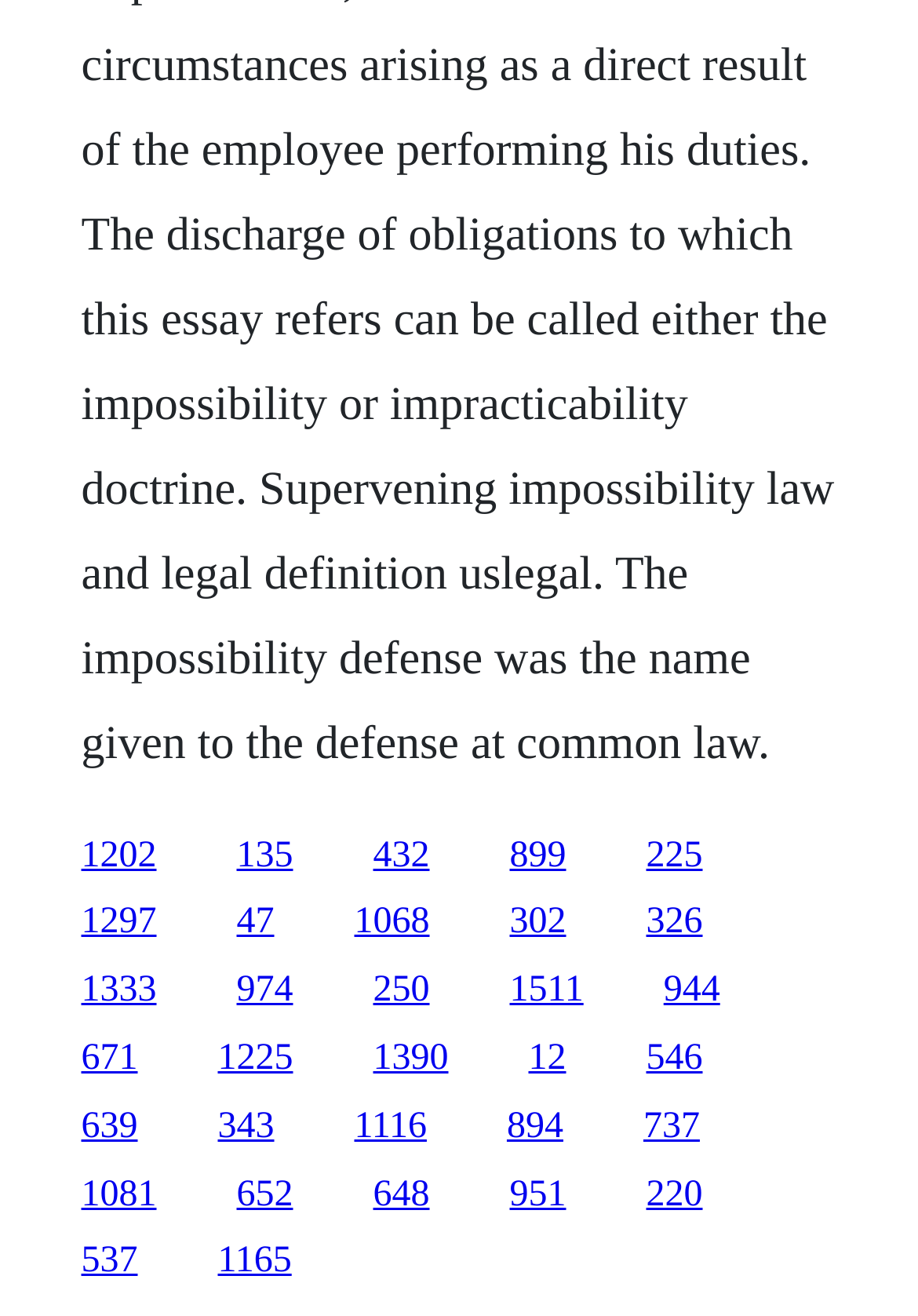Locate the bounding box coordinates of the segment that needs to be clicked to meet this instruction: "visit the third link".

[0.406, 0.634, 0.468, 0.665]